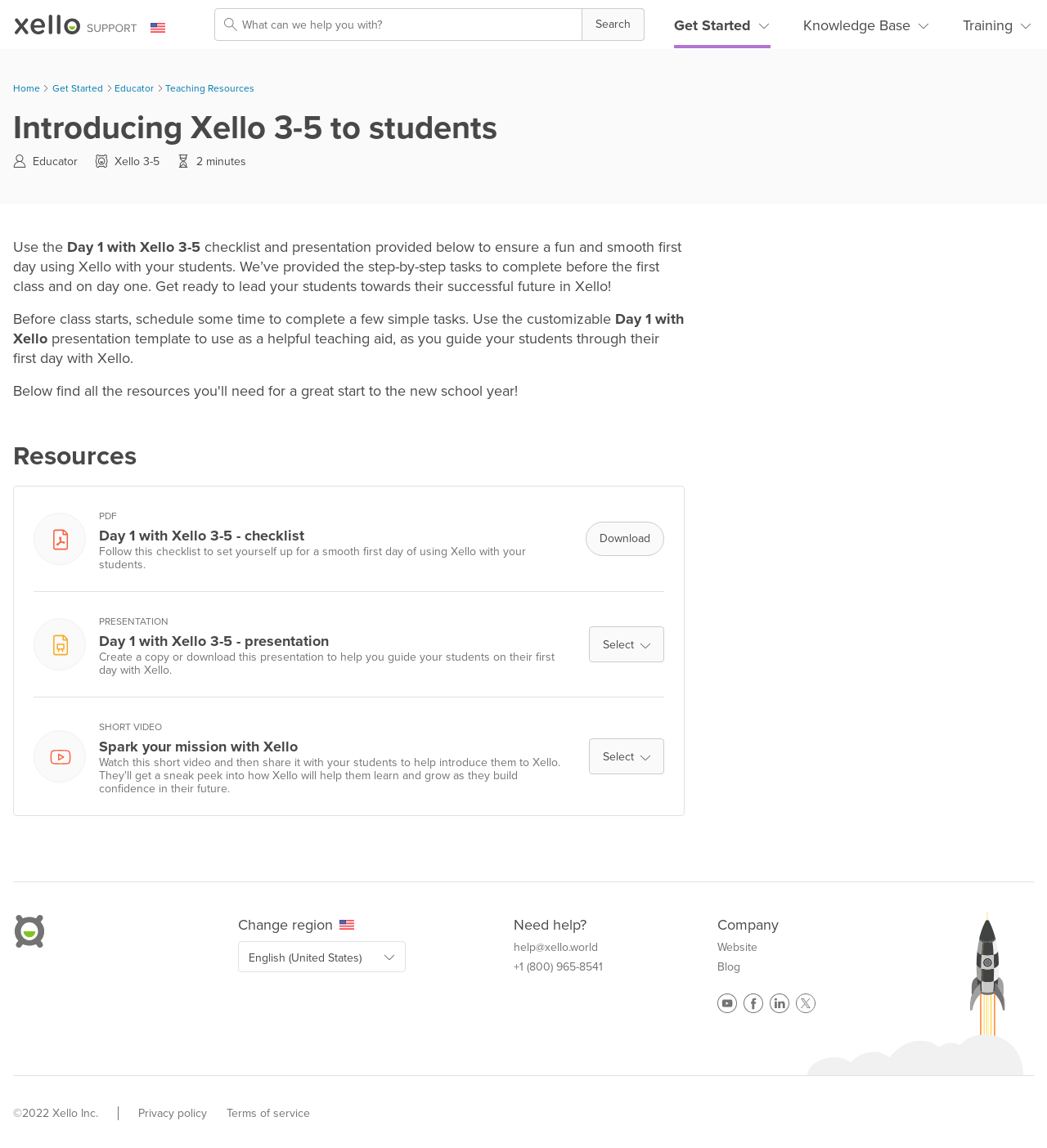What is the language of the webpage? Refer to the image and provide a one-word or short phrase answer.

English (United States)